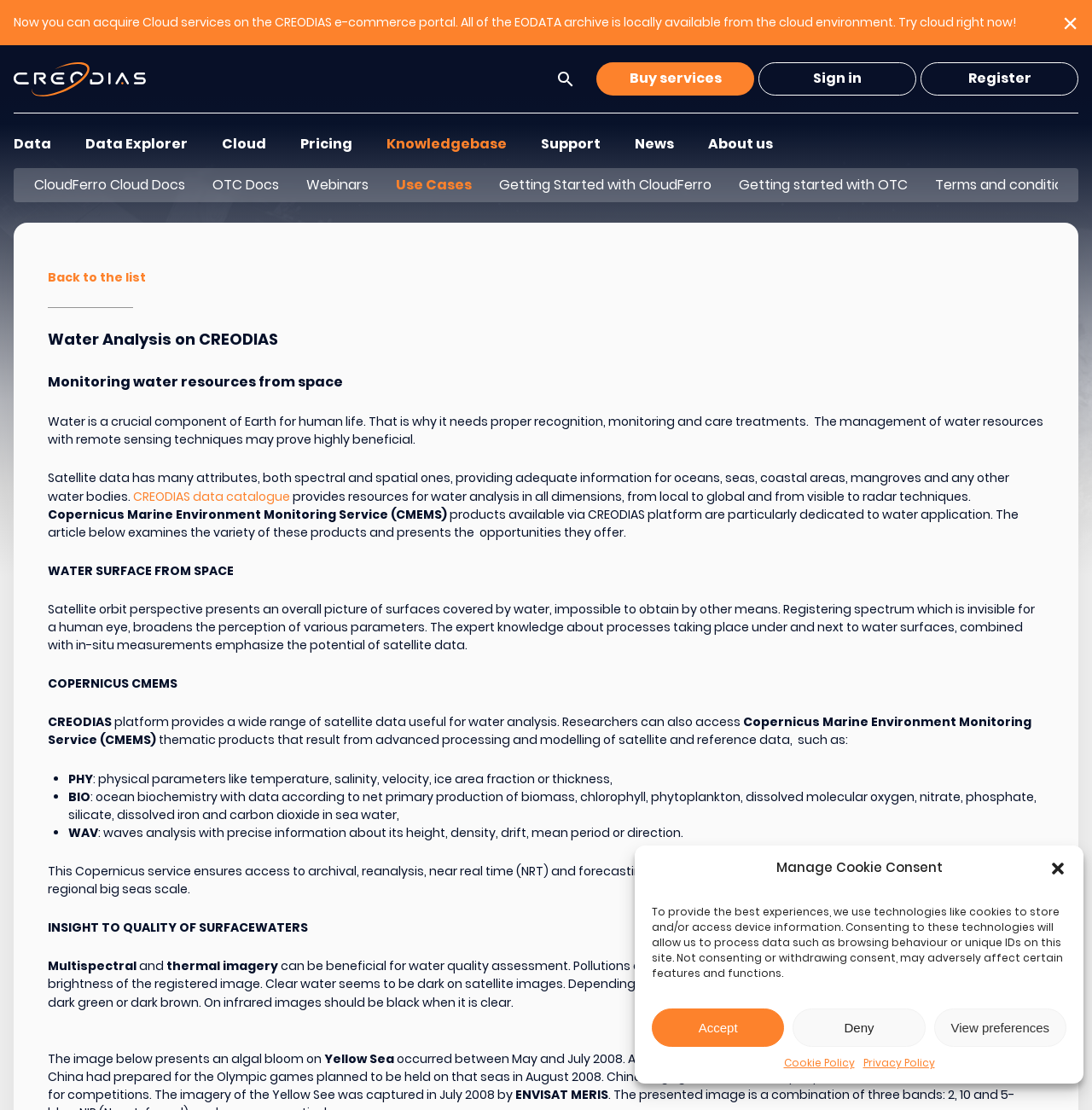What is the name of the Copernicus service mentioned on the webpage?
Answer with a single word or phrase by referring to the visual content.

Copernicus Marine Environment Monitoring Service (CMEMS)